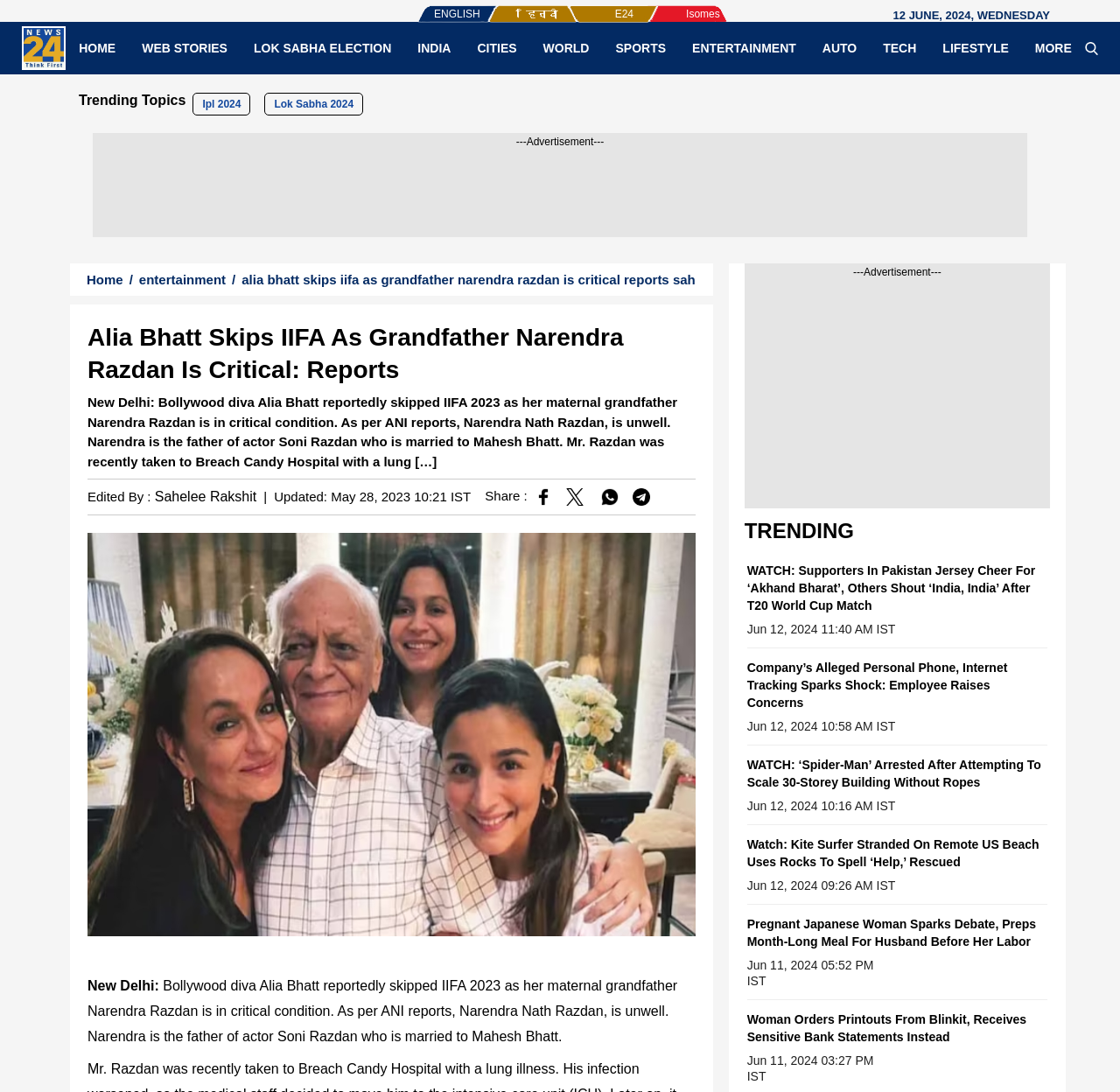Find the bounding box coordinates for the area that must be clicked to perform this action: "Click on the 'share story on facebook' link".

[0.477, 0.447, 0.493, 0.461]